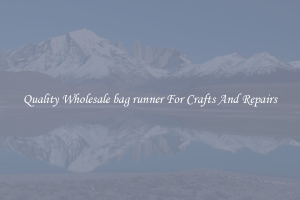What is the tone of the sky in the image?
Could you answer the question with a detailed and thorough explanation?

The caption specifically states that the image has a soft, muted sky, which suggests a calming and serene atmosphere.